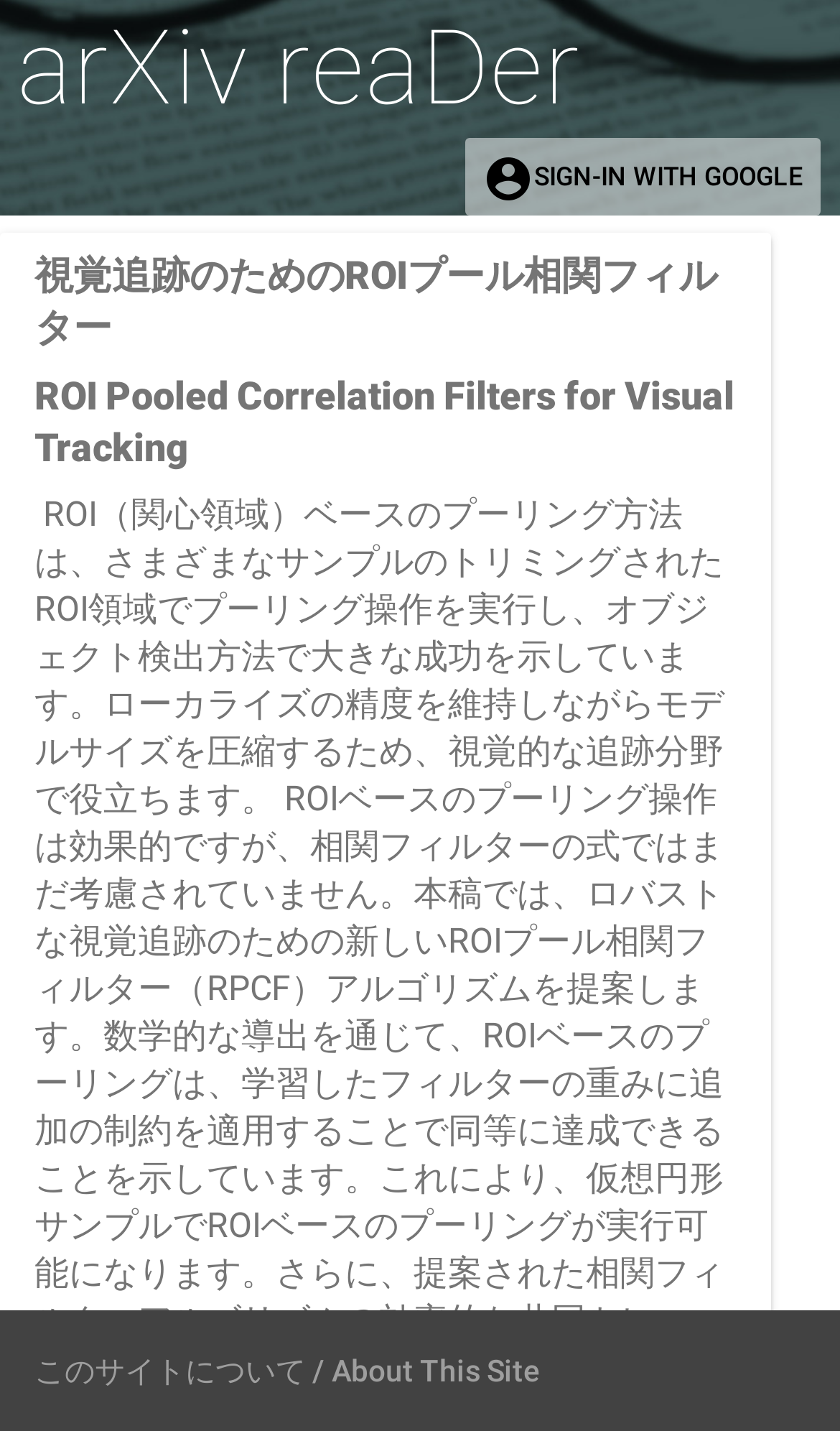From the webpage screenshot, identify the region described by arXiv reaDer. Provide the bounding box coordinates as (top-left x, top-left y, bottom-right x, bottom-right y), with each value being a floating point number between 0 and 1.

[0.021, 0.012, 0.691, 0.084]